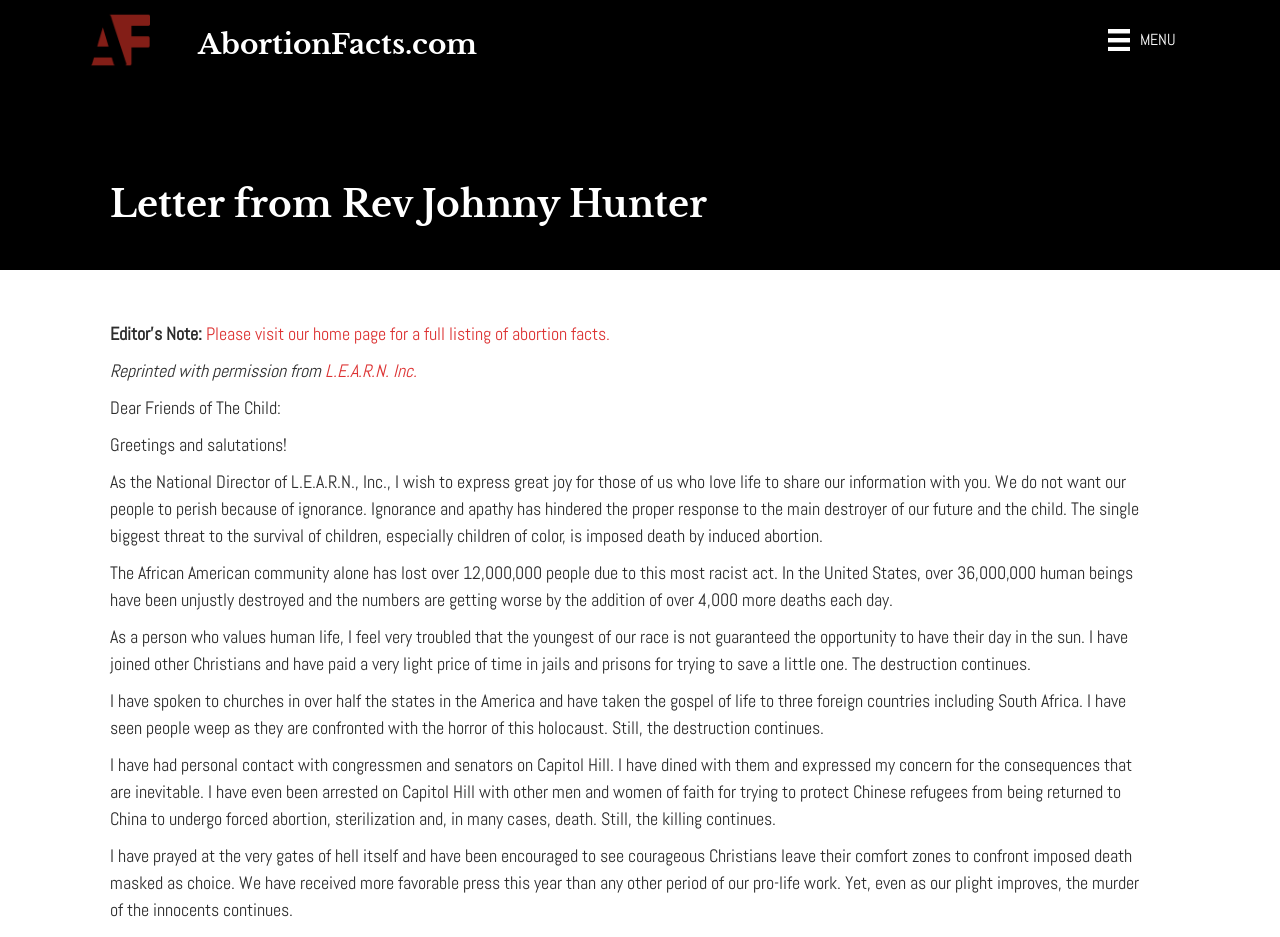Respond with a single word or phrase to the following question:
Who is the author of the letter?

Rev Johnny Hunter